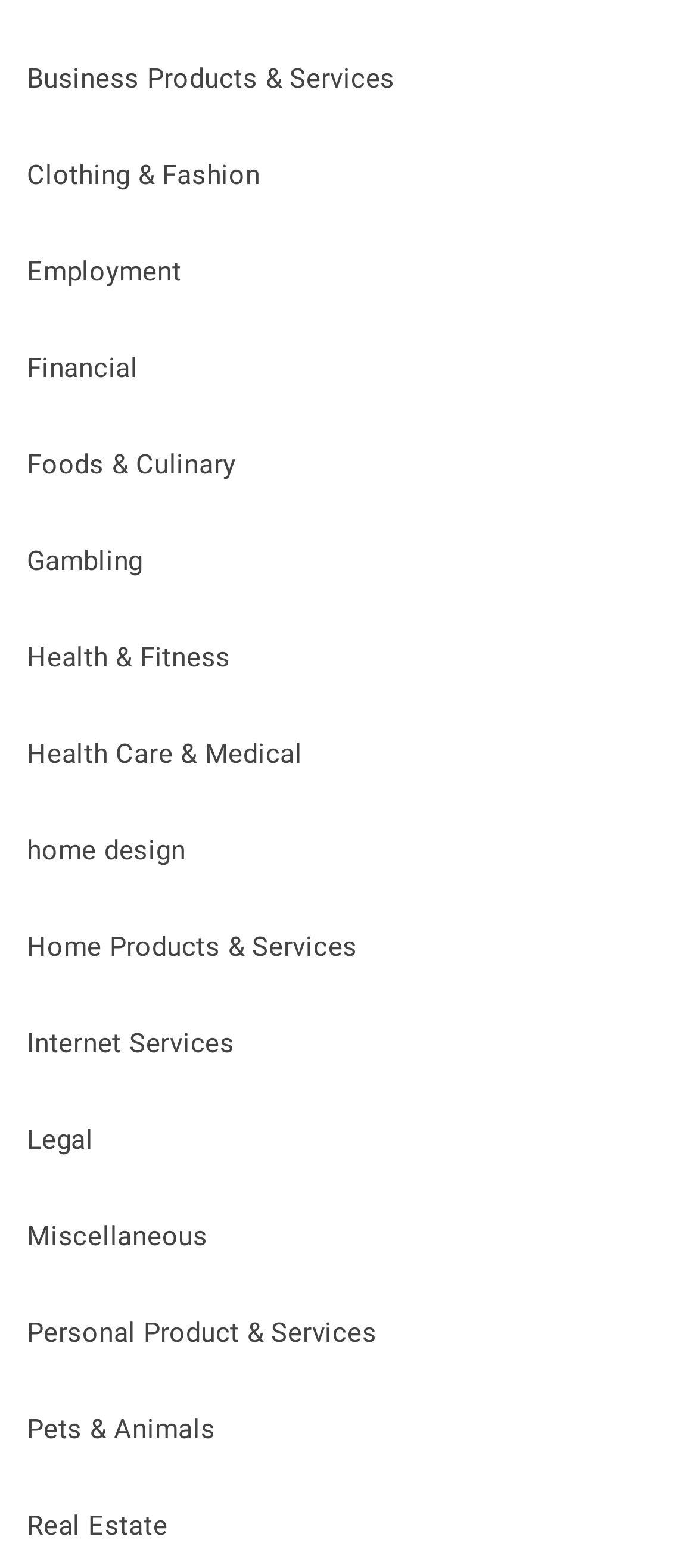Find the bounding box coordinates of the area to click in order to follow the instruction: "Check home design services".

[0.038, 0.533, 0.266, 0.553]